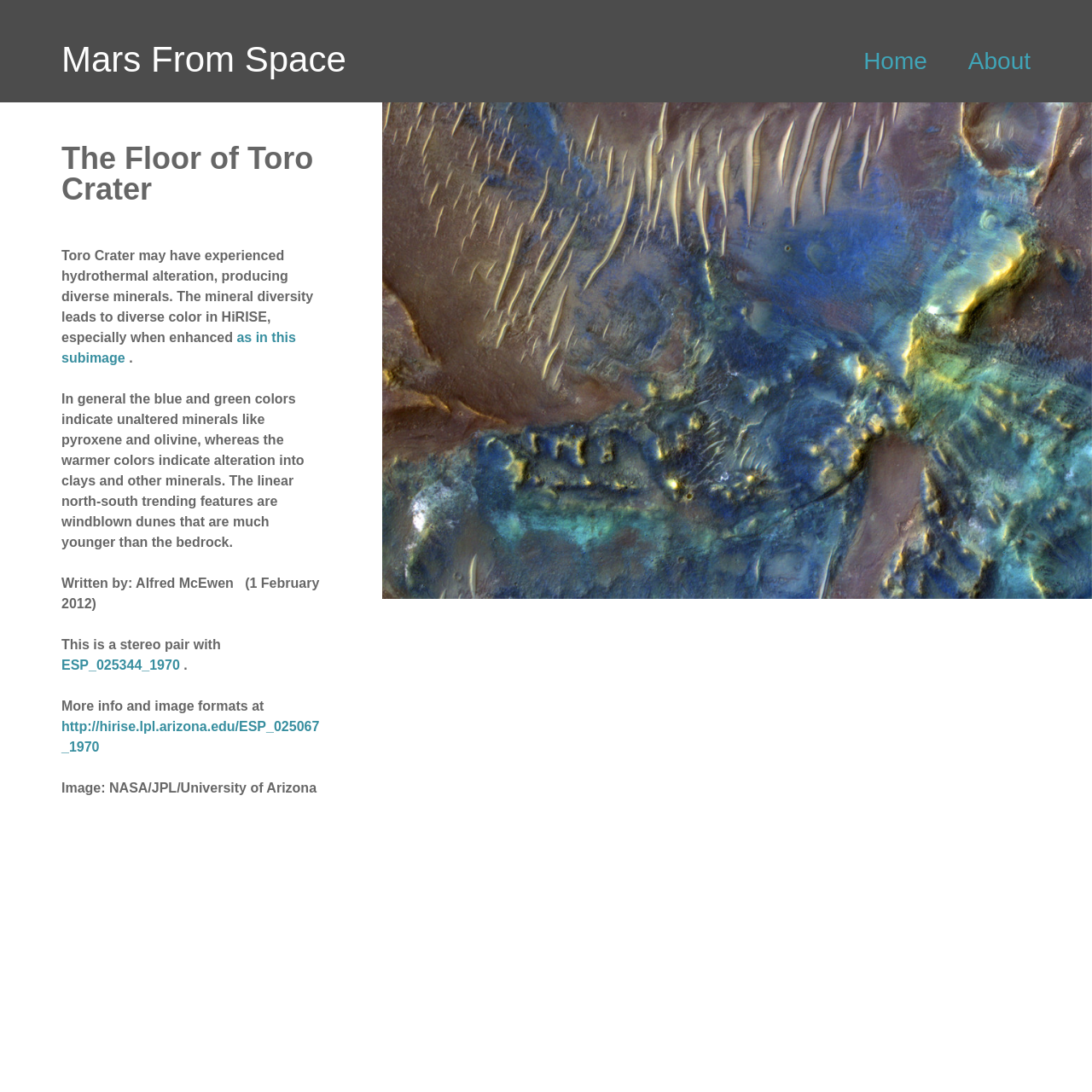Using the provided description: "as in this subimage", find the bounding box coordinates of the corresponding UI element. The output should be four float numbers between 0 and 1, in the format [left, top, right, bottom].

[0.056, 0.302, 0.271, 0.334]